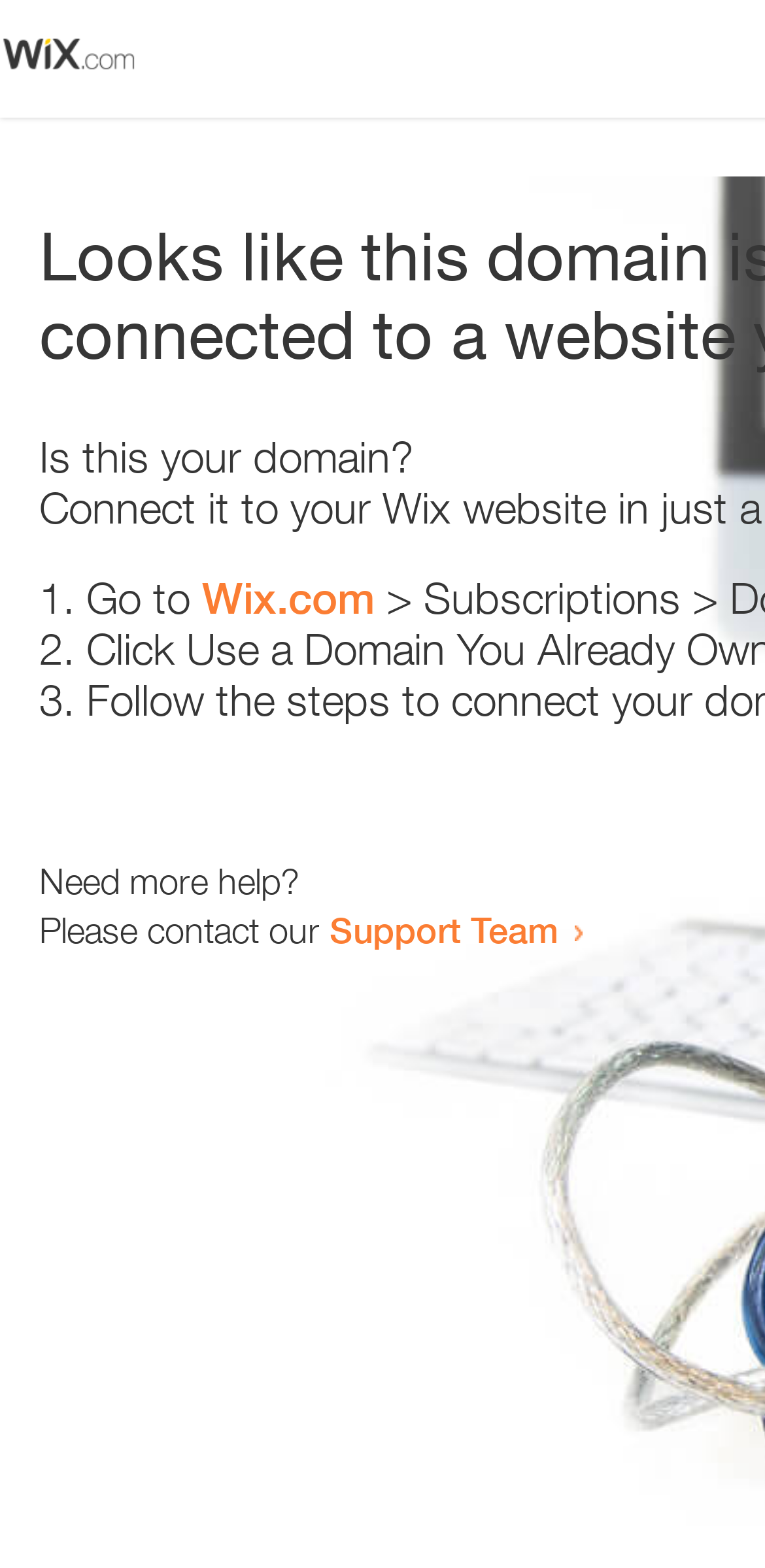Could you please study the image and provide a detailed answer to the question:
Where can one go for more information?

The webpage provides a link to 'Wix.com' which suggests that one can go to this website for more information or to resolve the domain issue.